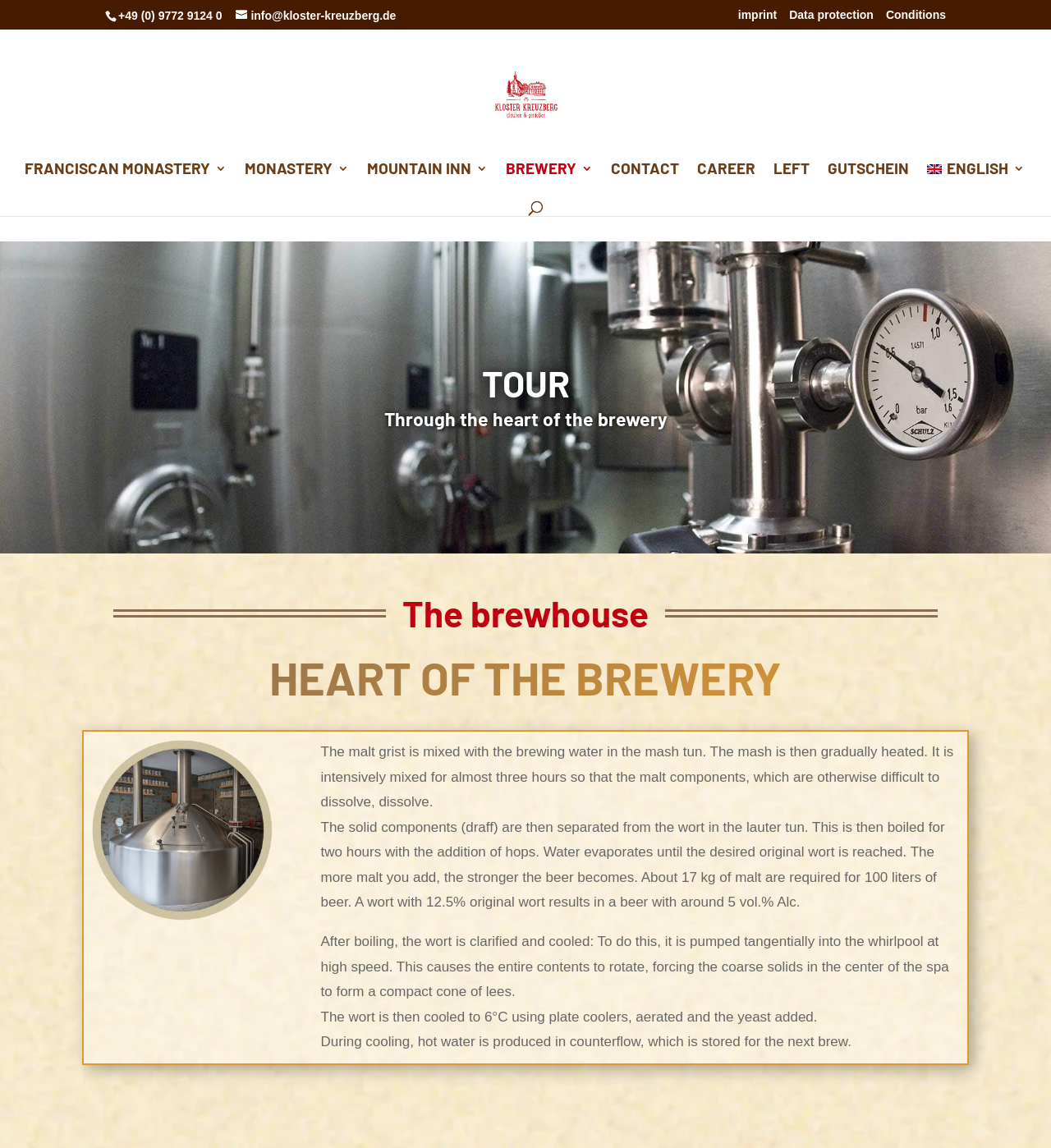Specify the bounding box coordinates of the area that needs to be clicked to achieve the following instruction: "contact the Kloster Kreuzberg".

[0.581, 0.142, 0.646, 0.172]